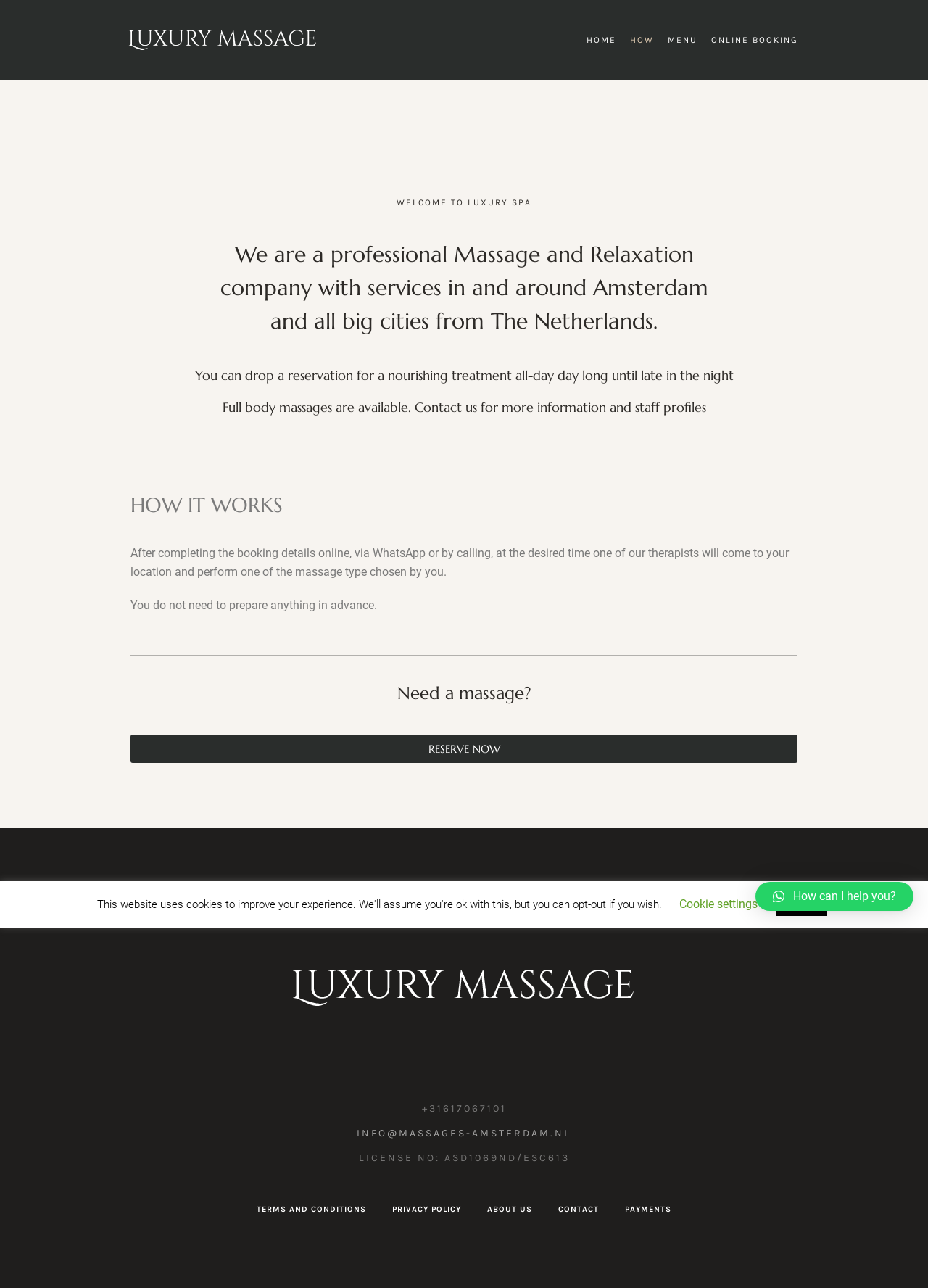Could you locate the bounding box coordinates for the section that should be clicked to accomplish this task: "go to home page".

[0.625, 0.02, 0.671, 0.042]